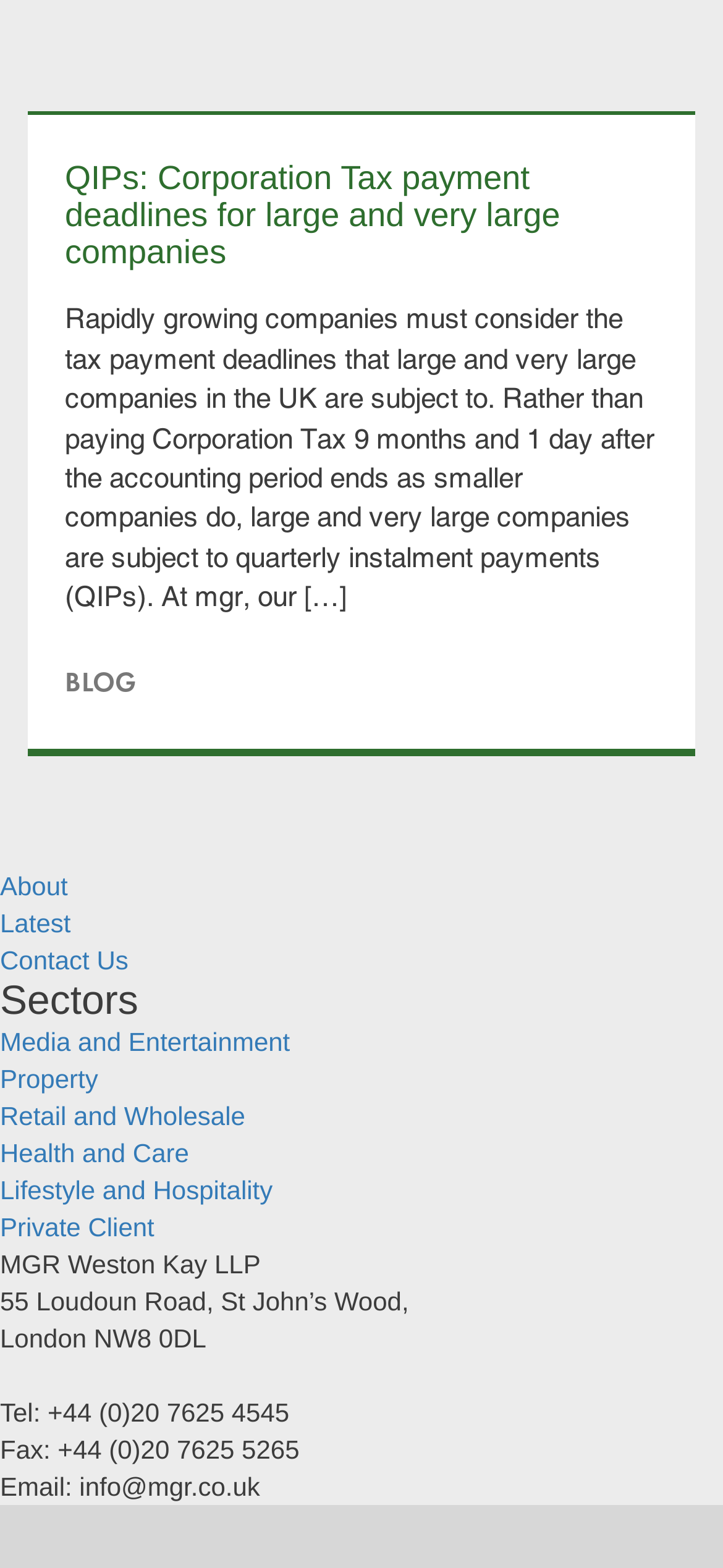Extract the bounding box for the UI element that matches this description: "Contact Us".

[0.0, 0.603, 0.178, 0.622]